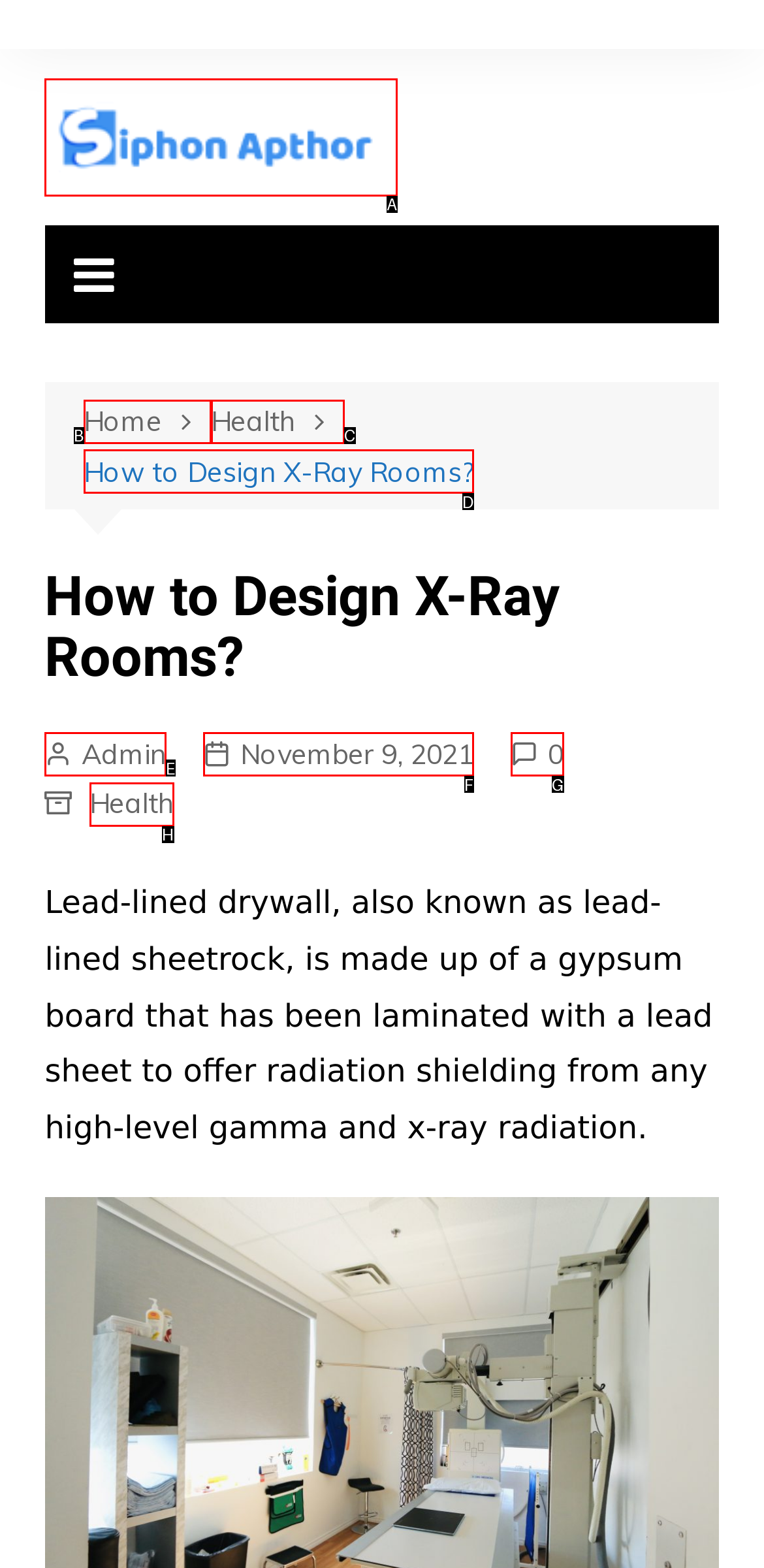Select the HTML element that fits the following description: How to Design X-Ray Rooms?
Provide the letter of the matching option.

D